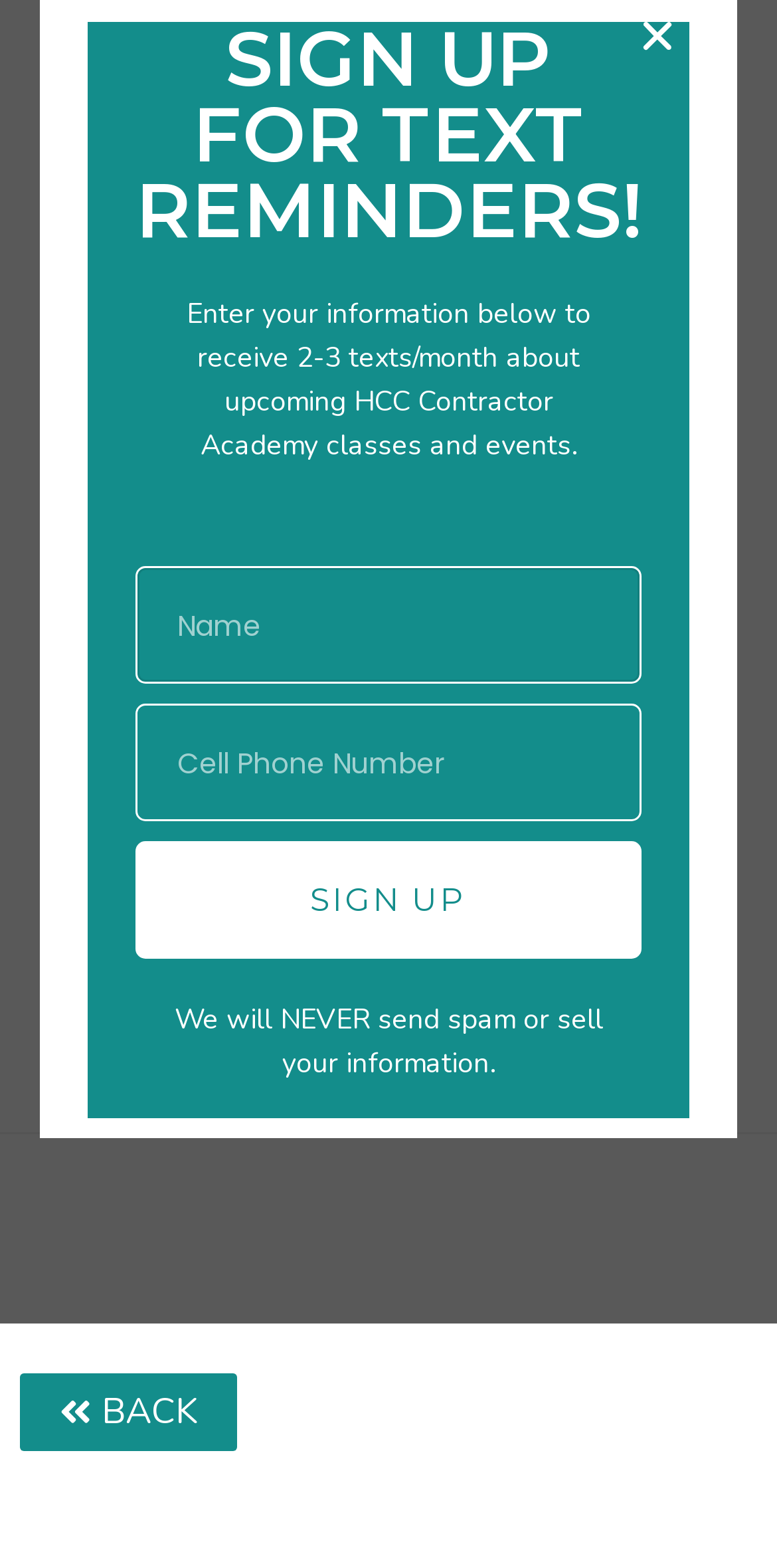Please find and give the text of the main heading on the webpage.

Hunter Sydnor, Treasurer